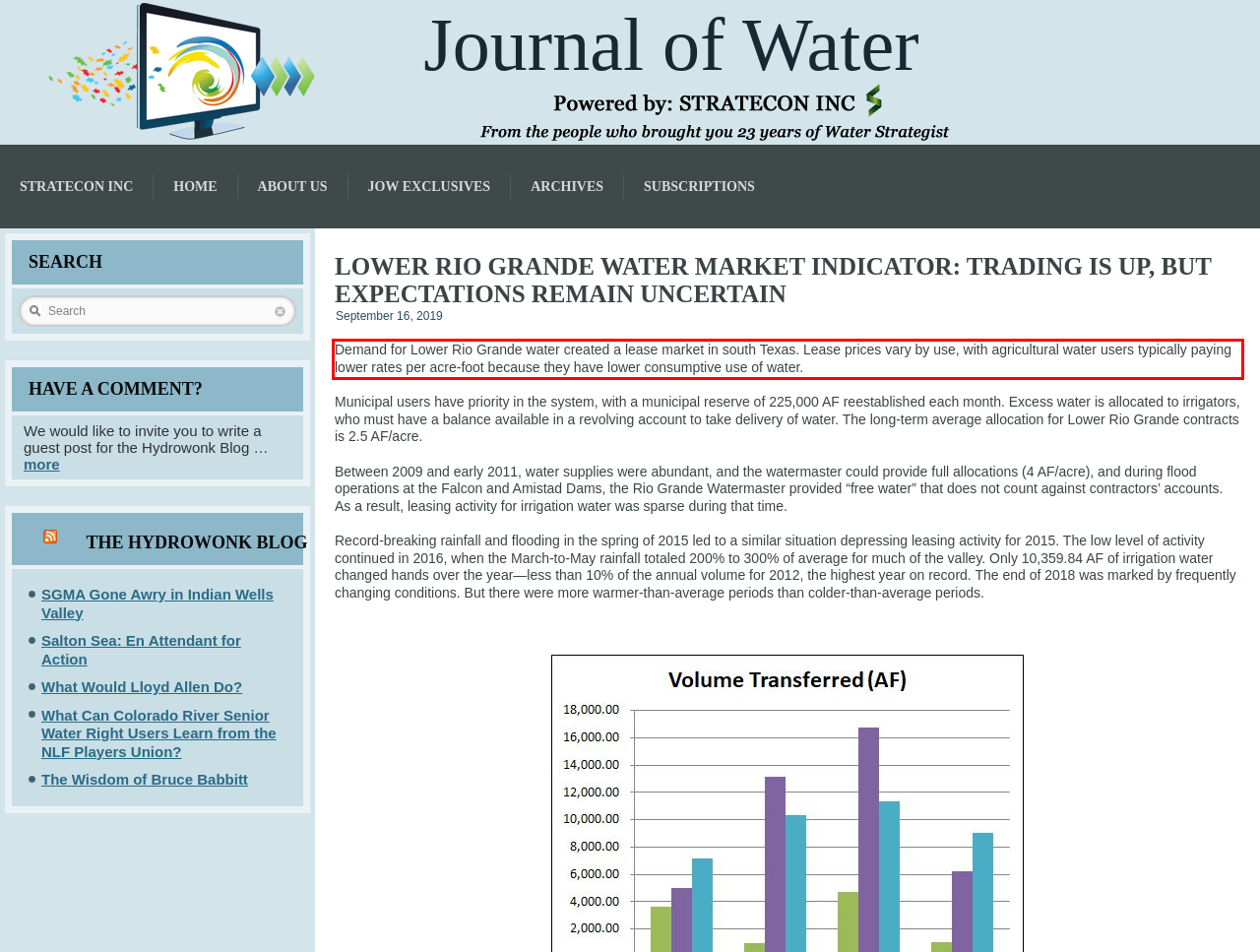Please extract the text content within the red bounding box on the webpage screenshot using OCR.

Demand for Lower Rio Grande water created a lease market in south Texas. Lease prices vary by use, with agricultural water users typically paying lower rates per acre-foot because they have lower consumptive use of water.